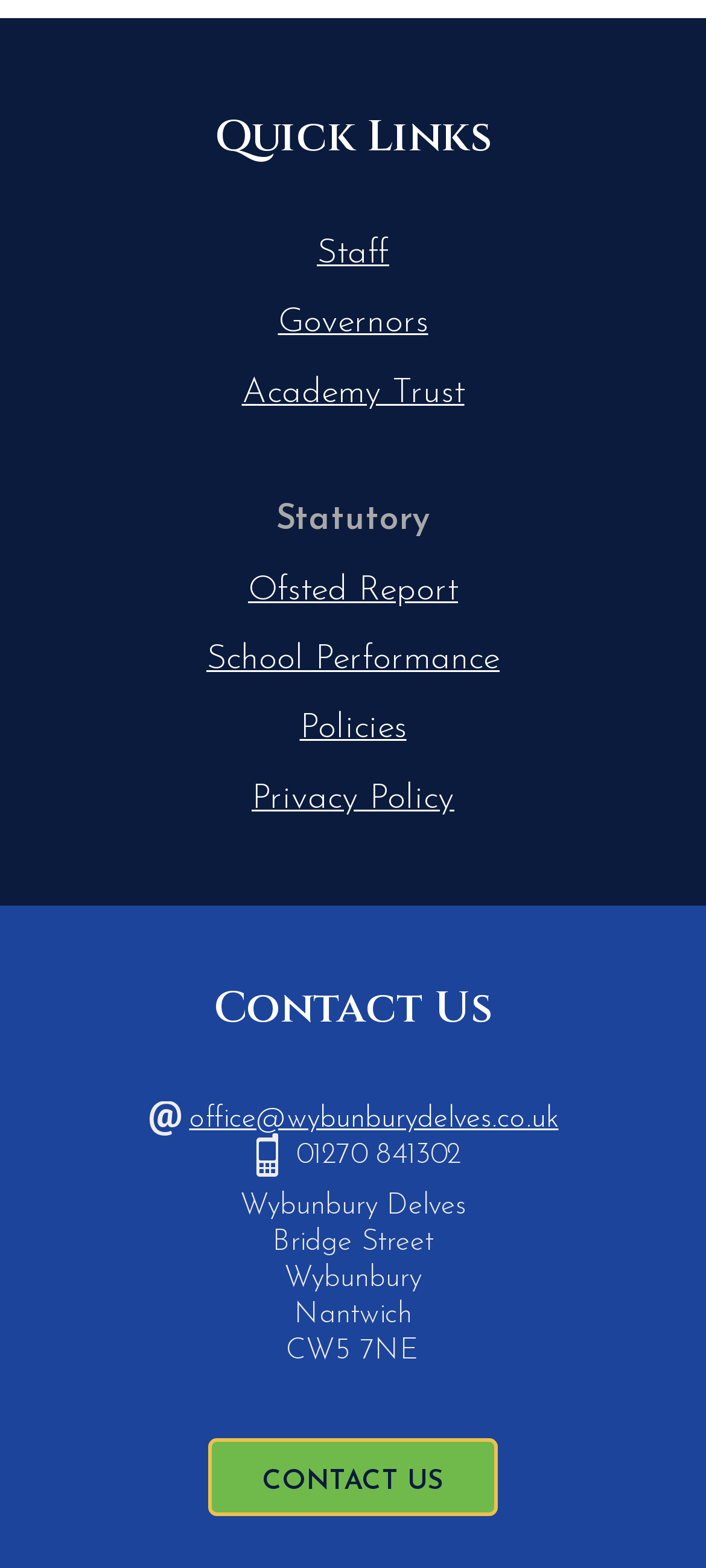What is the postcode of Wybunbury Delves?
Provide a detailed and well-explained answer to the question.

The postcode of Wybunbury Delves is 'CW5 7NE', which is located under the 'Contact Us' section, along with the address.